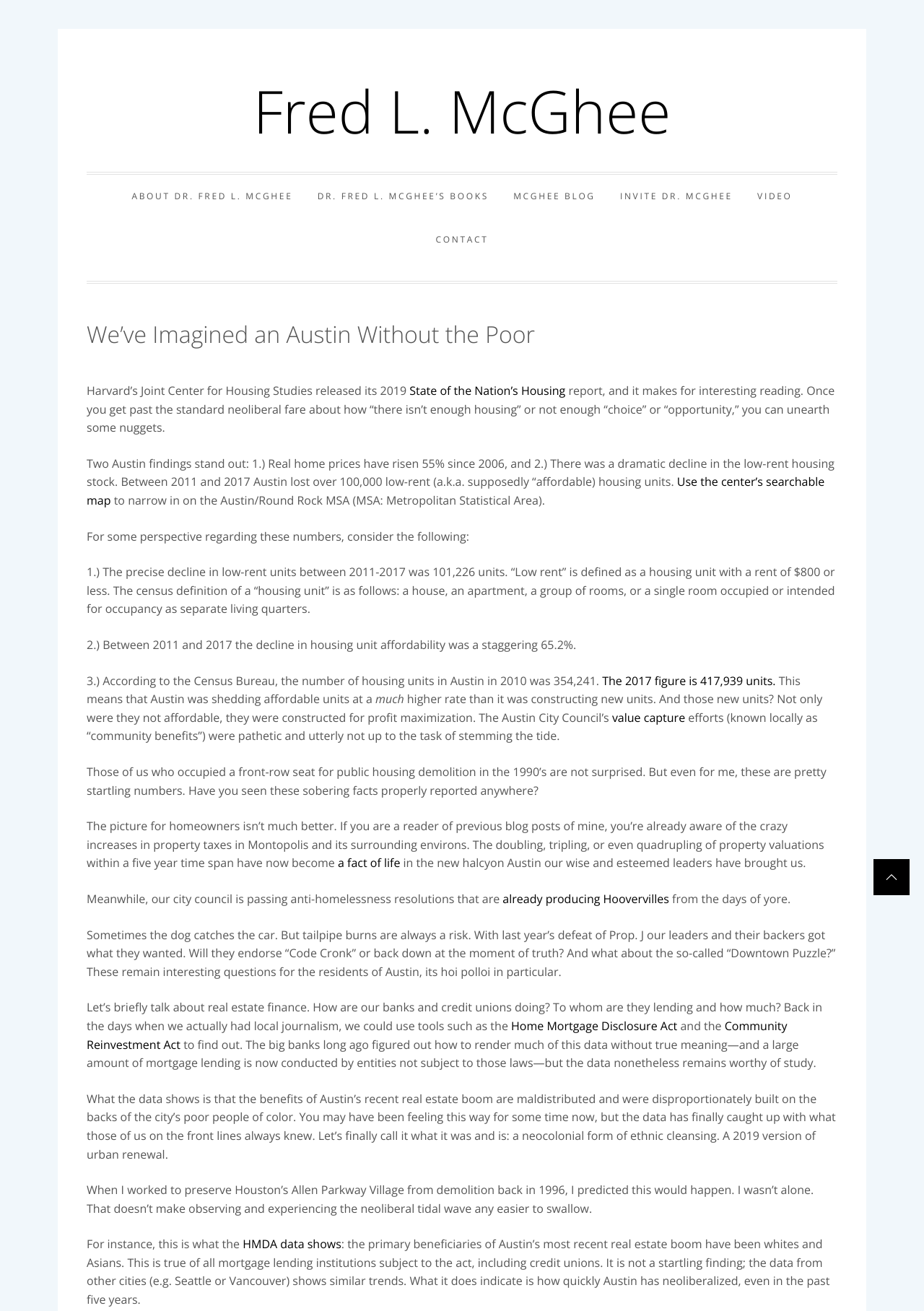What is the topic of the blog post?
Answer the question with a single word or phrase derived from the image.

Austin's housing crisis